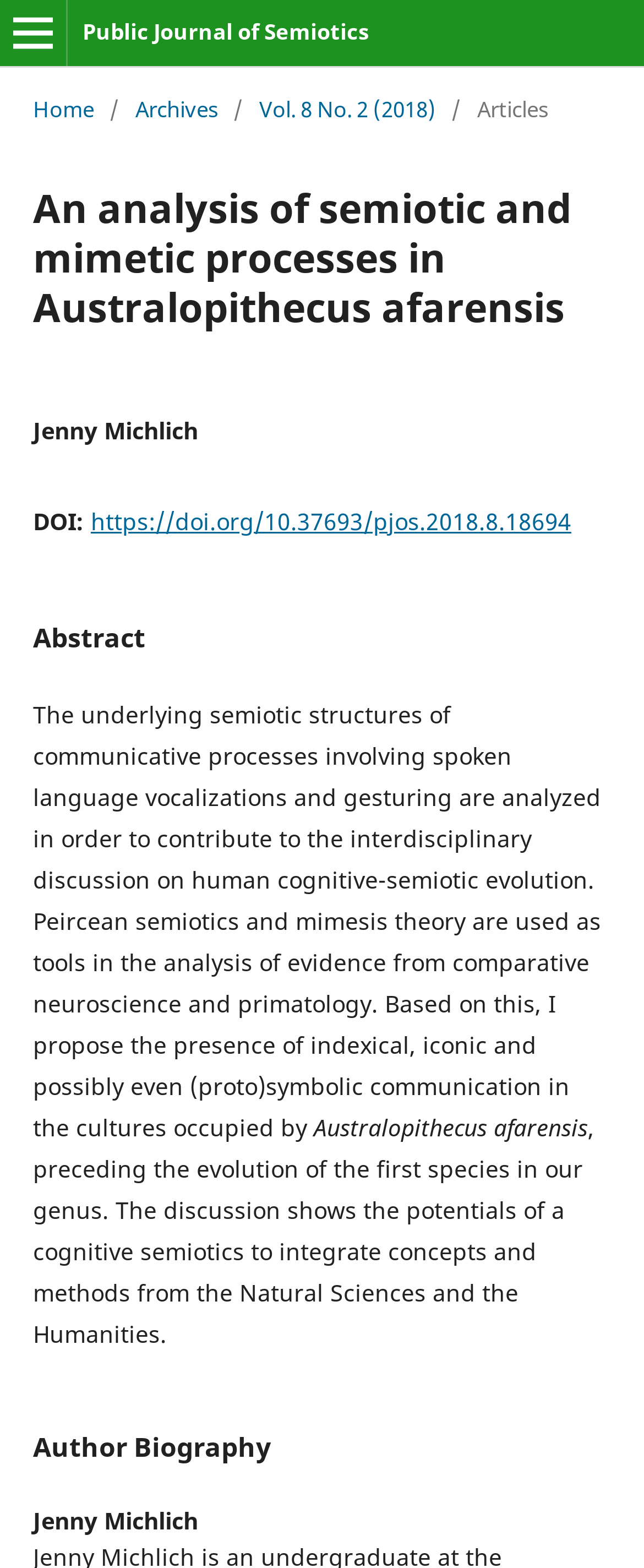Provide a brief response to the question using a single word or phrase: 
What is the name of the journal?

Public Journal of Semiotics